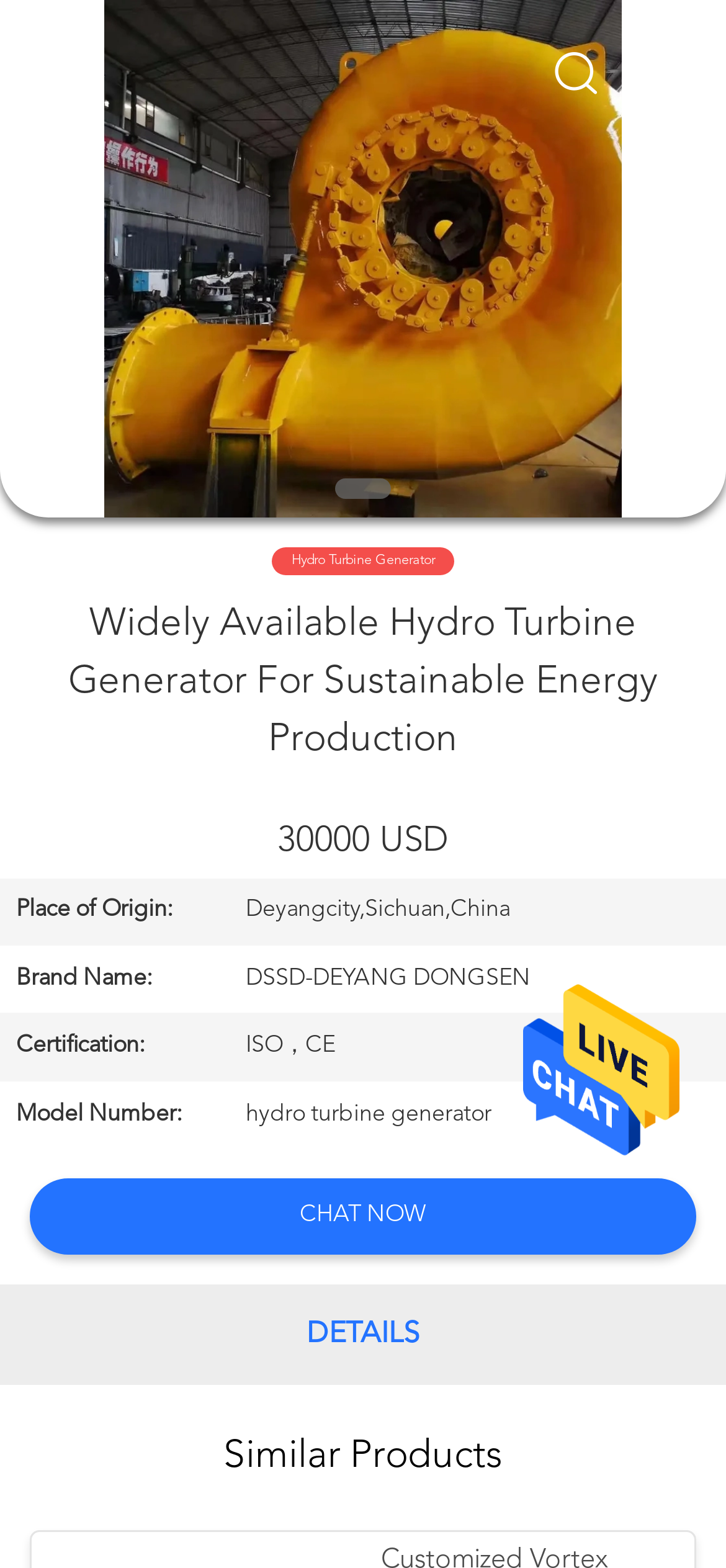What is the brand name of the hydro turbine generator?
Refer to the image and provide a thorough answer to the question.

I found the answer by looking at the table on the webpage, which has a caption and several rows. The second row has a rowheader 'Brand Name:' and a gridcell 'DSSD-DEYANG DONGSEN', which indicates the brand name of the hydro turbine generator.